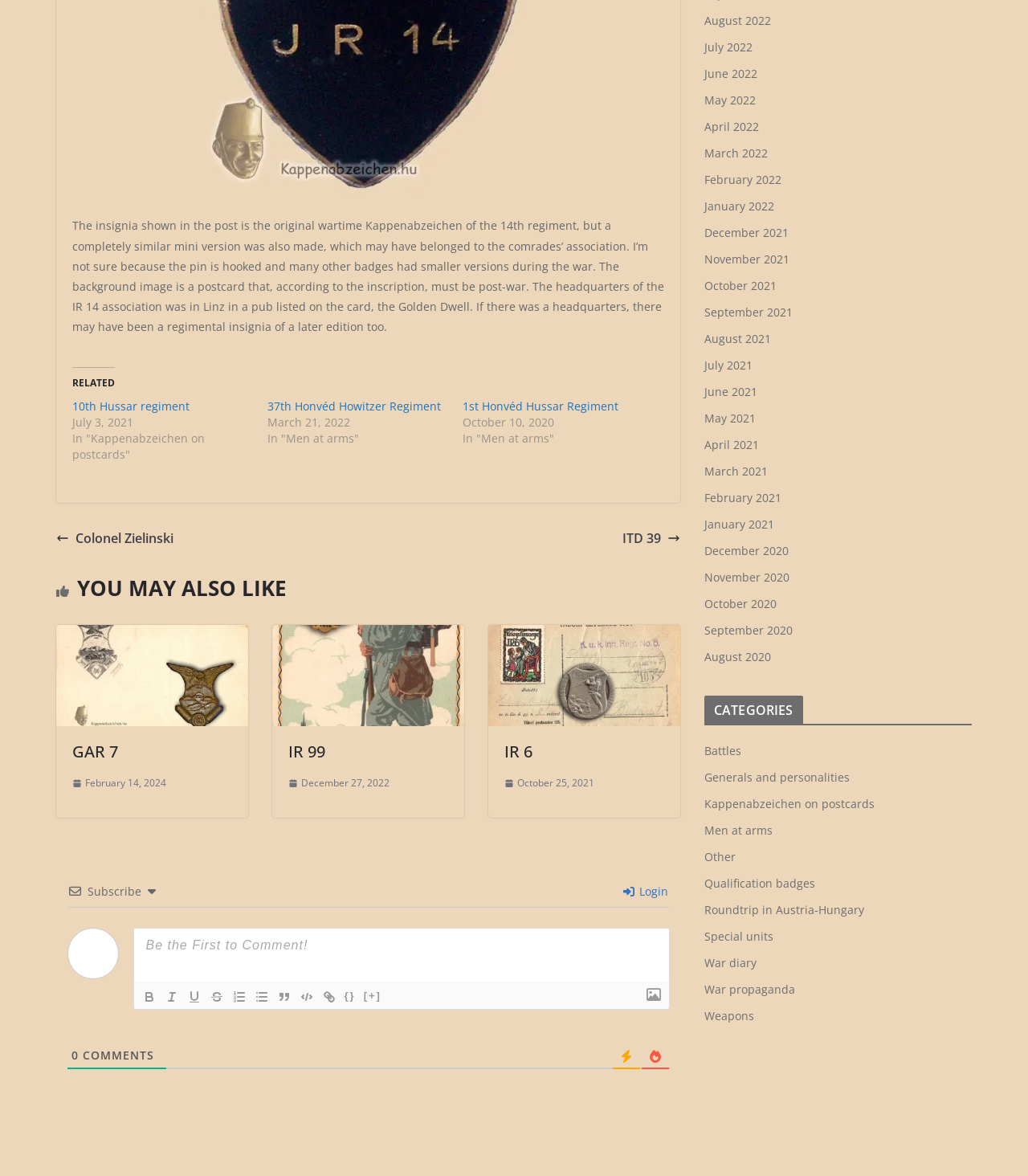Find the bounding box coordinates for the area that must be clicked to perform this action: "Follow the link to '10th Hussar regiment'".

[0.07, 0.339, 0.184, 0.352]